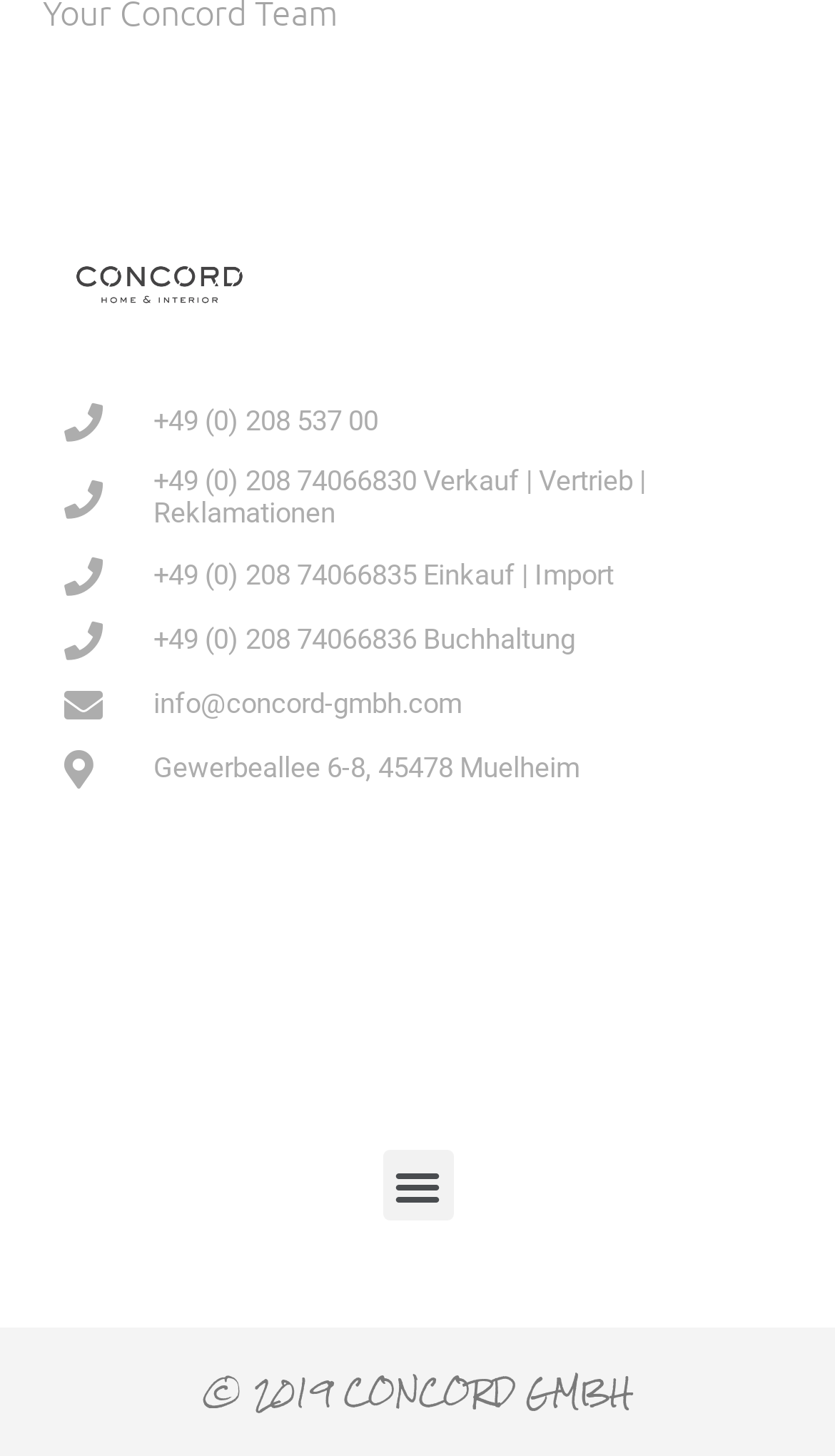What is the purpose of the button at the bottom of the webpage?
Look at the screenshot and respond with a single word or phrase.

Menu Toggle